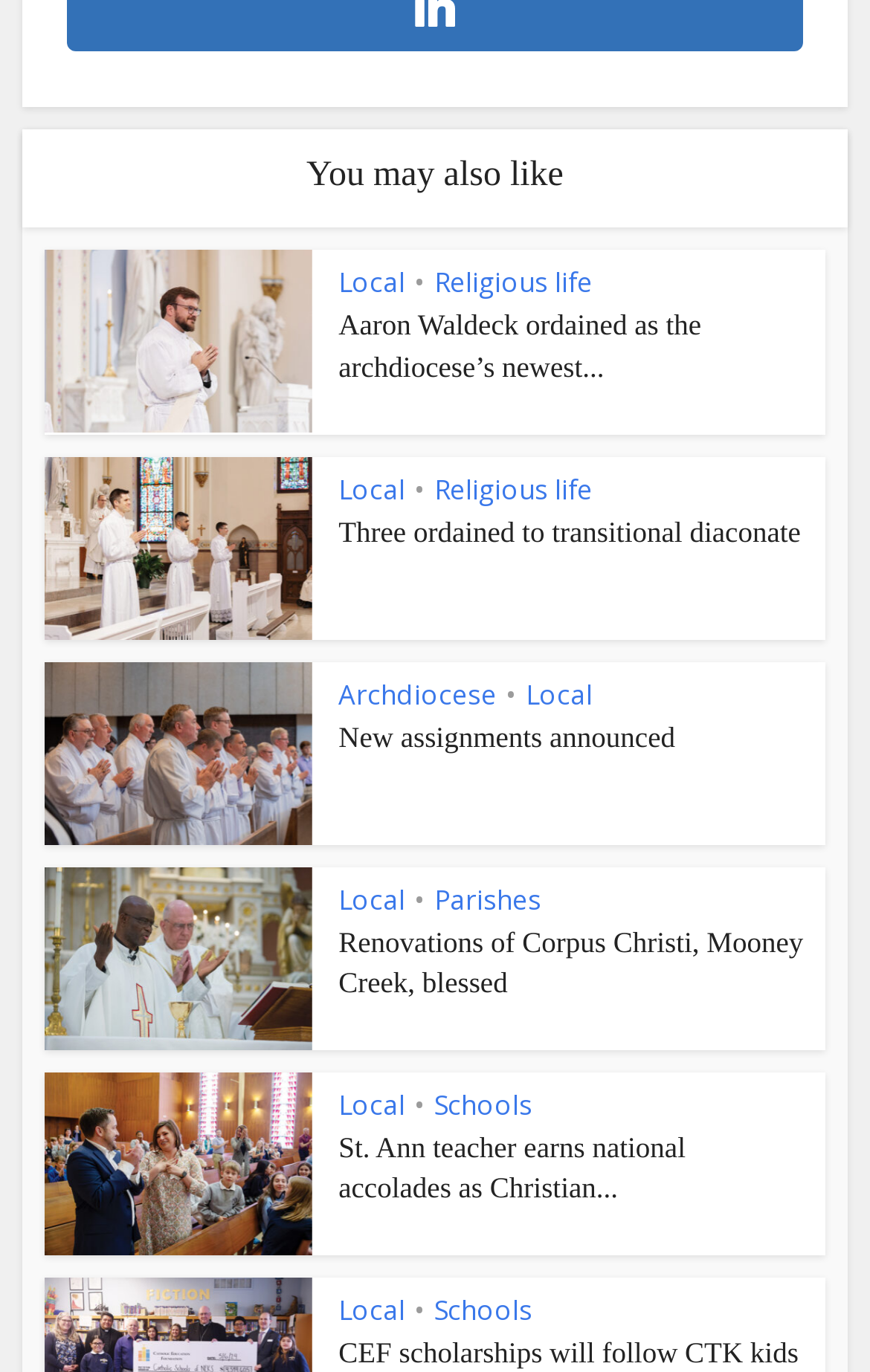Identify the bounding box coordinates necessary to click and complete the given instruction: "Learn about 'Renovations of Corpus Christi, Mooney Creek, blessed'".

[0.389, 0.674, 0.923, 0.728]